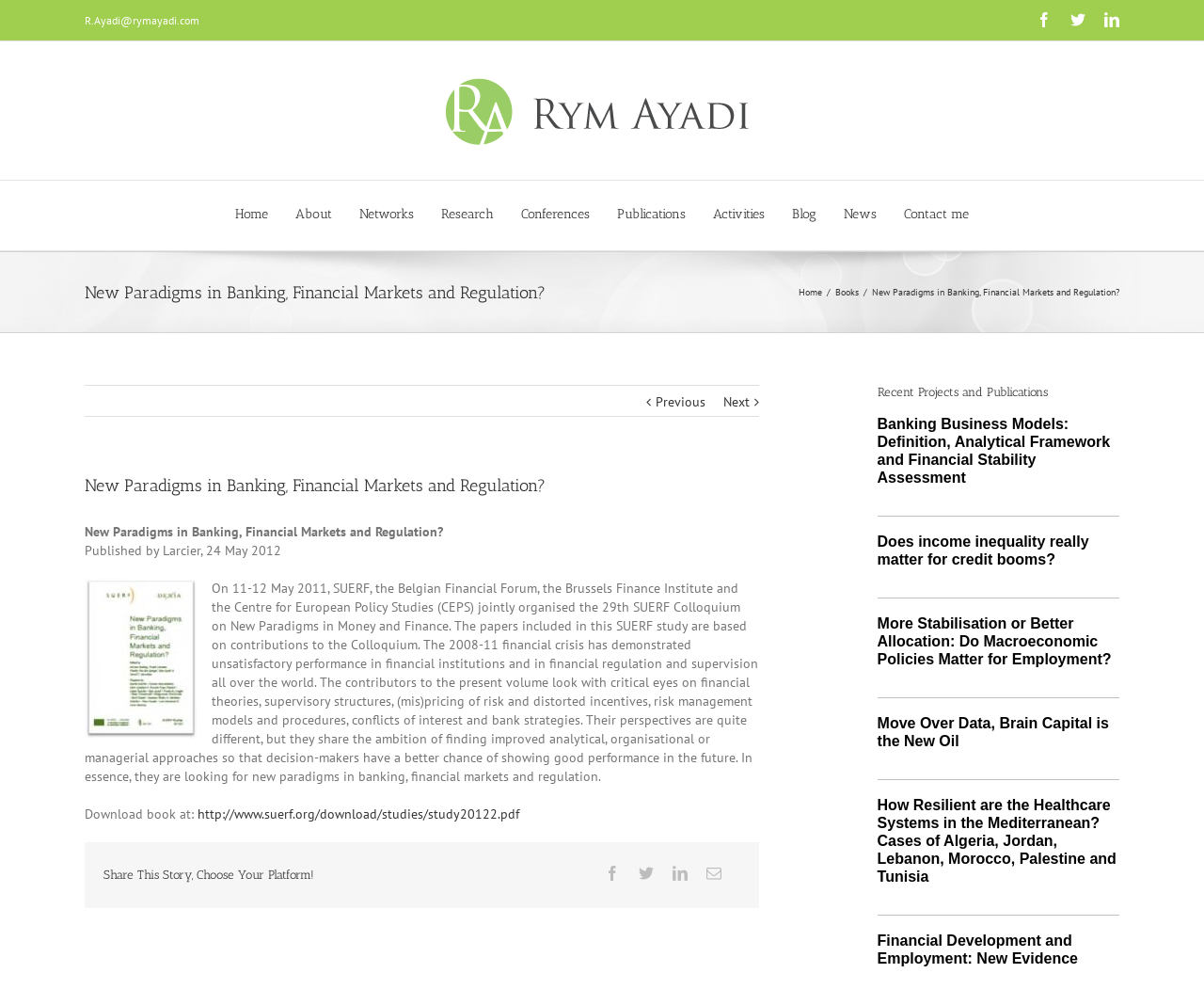Locate the bounding box coordinates of the area you need to click to fulfill this instruction: 'Share this story on social media'. The coordinates must be in the form of four float numbers ranging from 0 to 1: [left, top, right, bottom].

[0.502, 0.875, 0.515, 0.891]